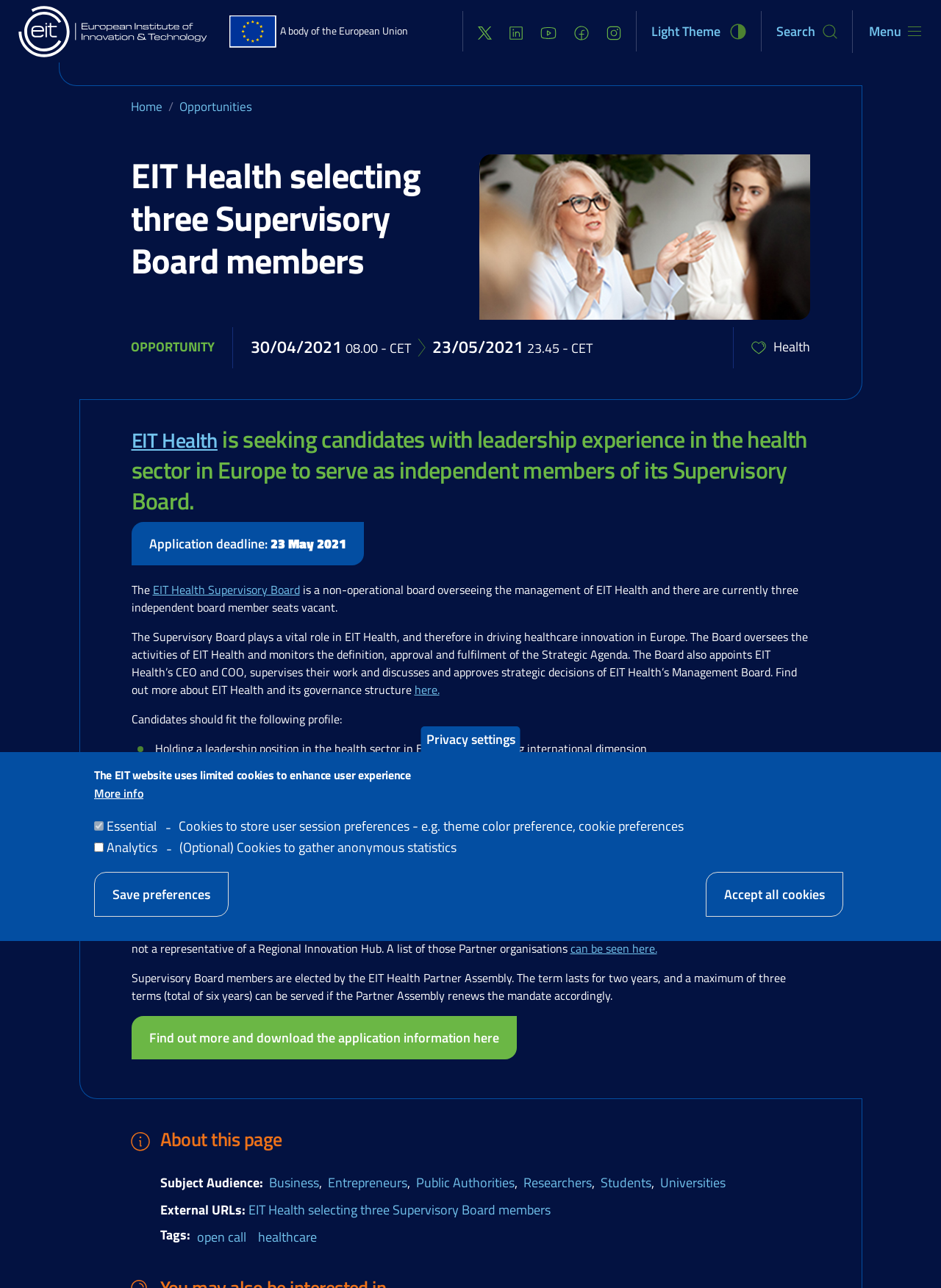Find and specify the bounding box coordinates that correspond to the clickable region for the instruction: "Click the Home link".

[0.139, 0.075, 0.172, 0.09]